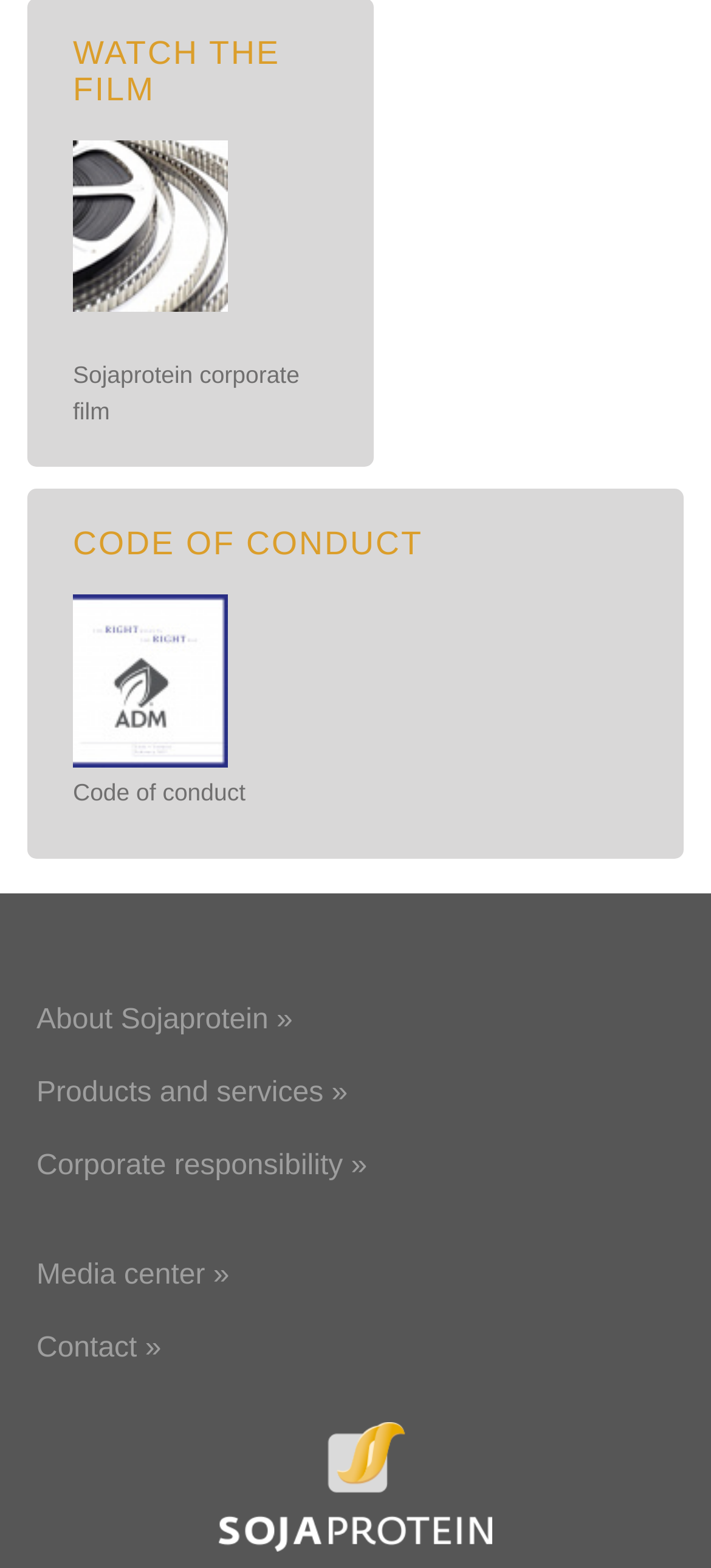Find the bounding box coordinates for the UI element that matches this description: "Products and services »".

[0.051, 0.687, 0.489, 0.707]